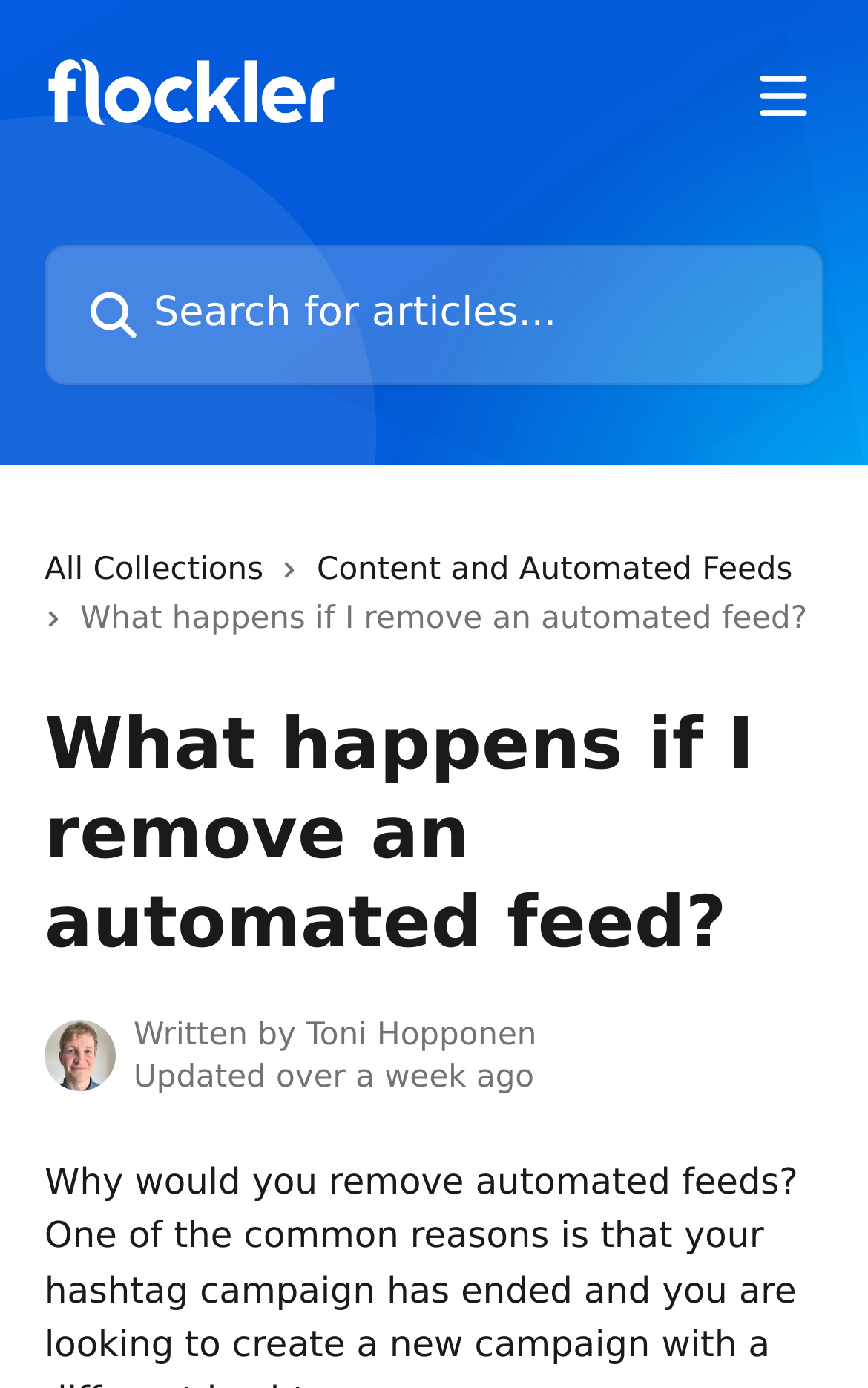Please answer the following question using a single word or phrase: 
Who wrote the current article?

Toni Hopponen